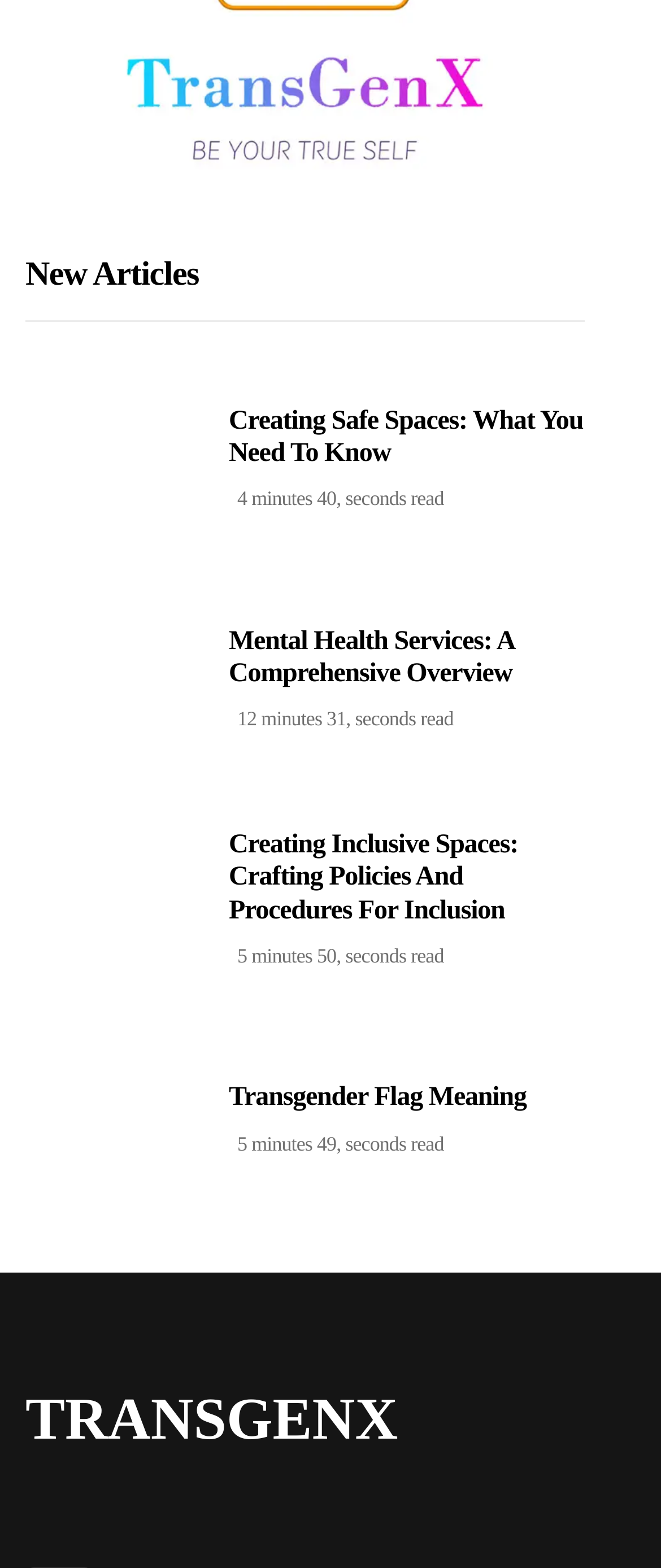Please identify the bounding box coordinates of the element's region that I should click in order to complete the following instruction: "Discover the meaning of 'Transgender Flag'". The bounding box coordinates consist of four float numbers between 0 and 1, i.e., [left, top, right, bottom].

[0.038, 0.659, 0.295, 0.767]